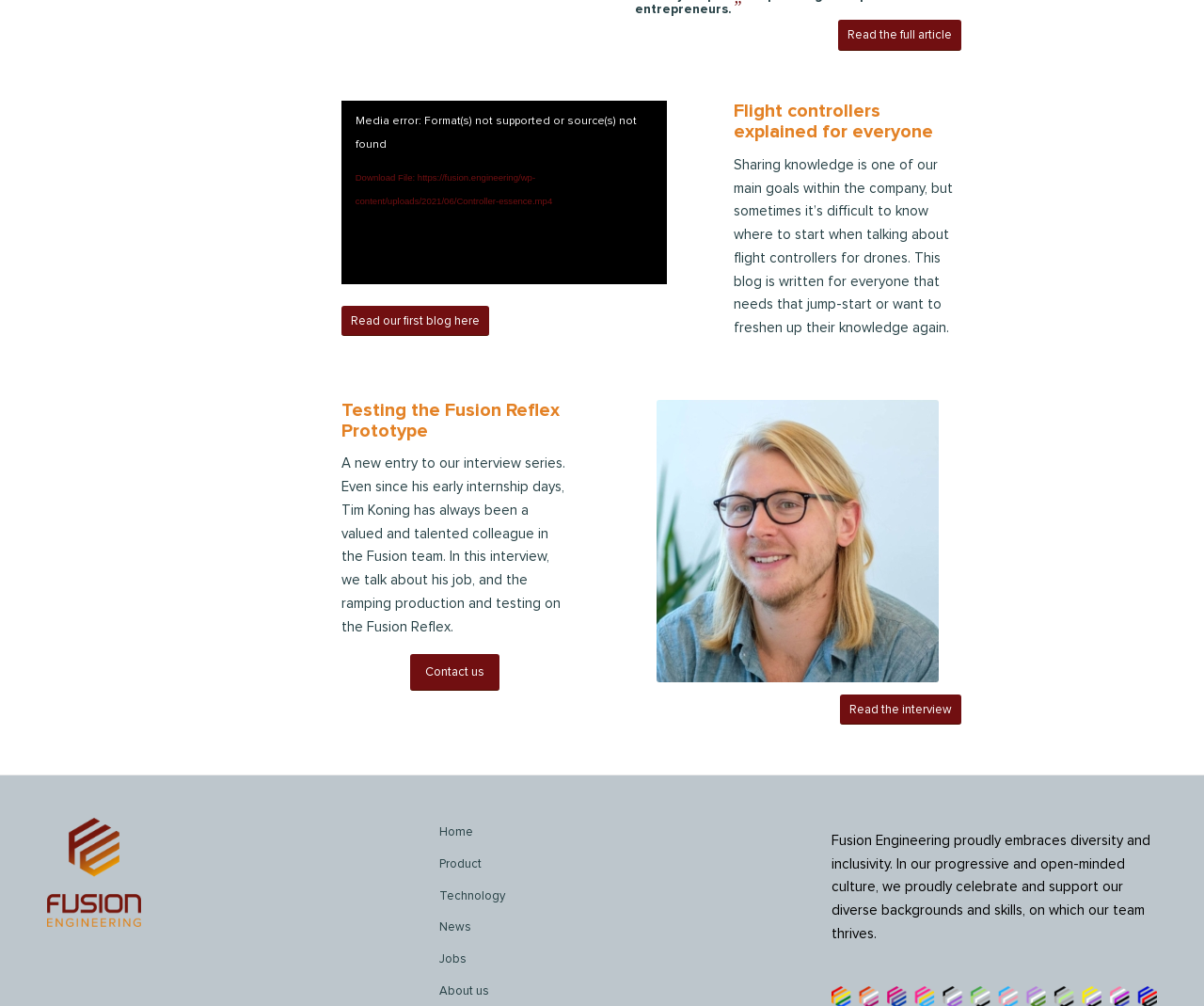Please locate the bounding box coordinates for the element that should be clicked to achieve the following instruction: "Contact us". Ensure the coordinates are given as four float numbers between 0 and 1, i.e., [left, top, right, bottom].

[0.341, 0.649, 0.415, 0.686]